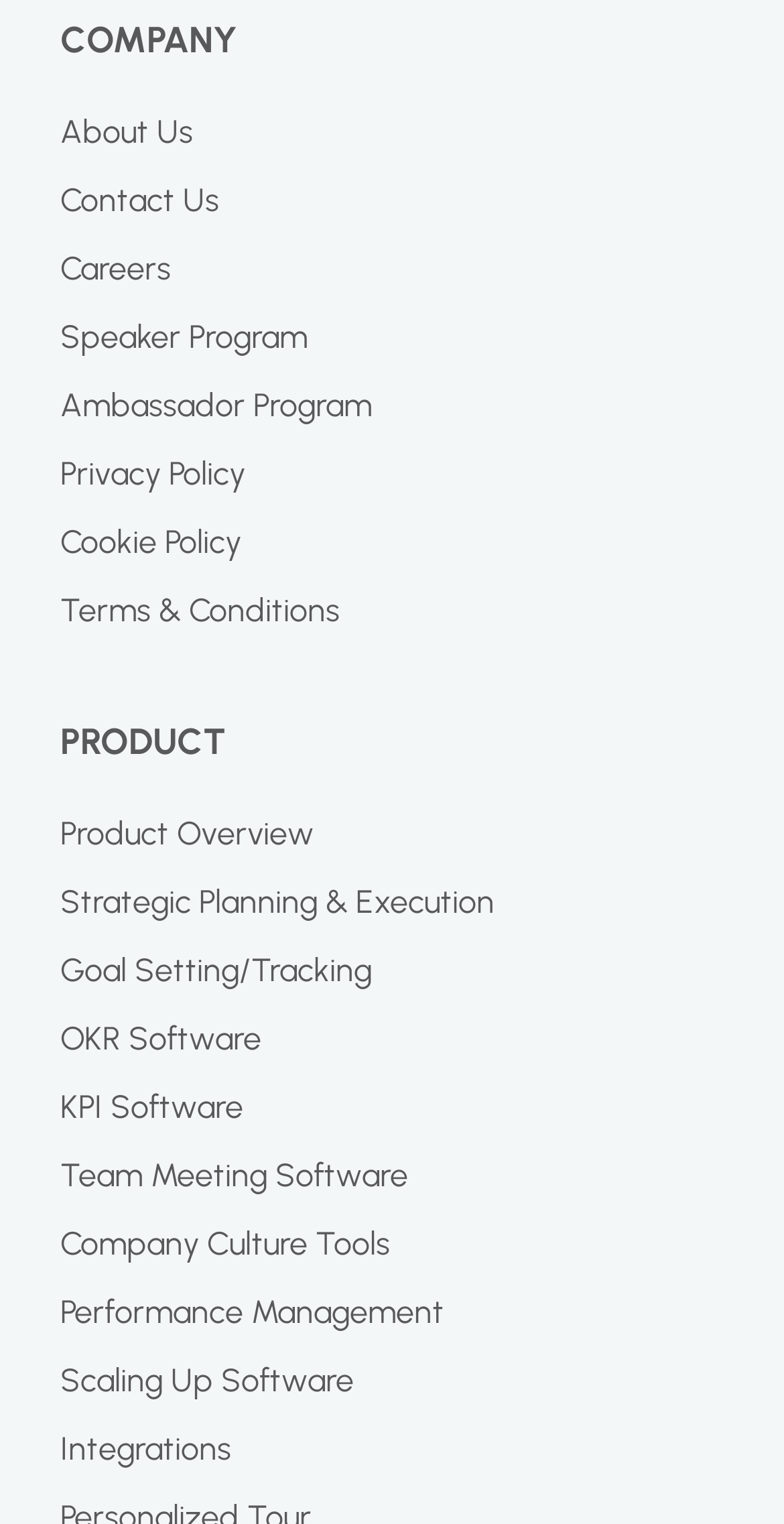Please specify the bounding box coordinates of the element that should be clicked to execute the given instruction: 'read terms and conditions'. Ensure the coordinates are four float numbers between 0 and 1, expressed as [left, top, right, bottom].

[0.077, 0.388, 0.433, 0.413]